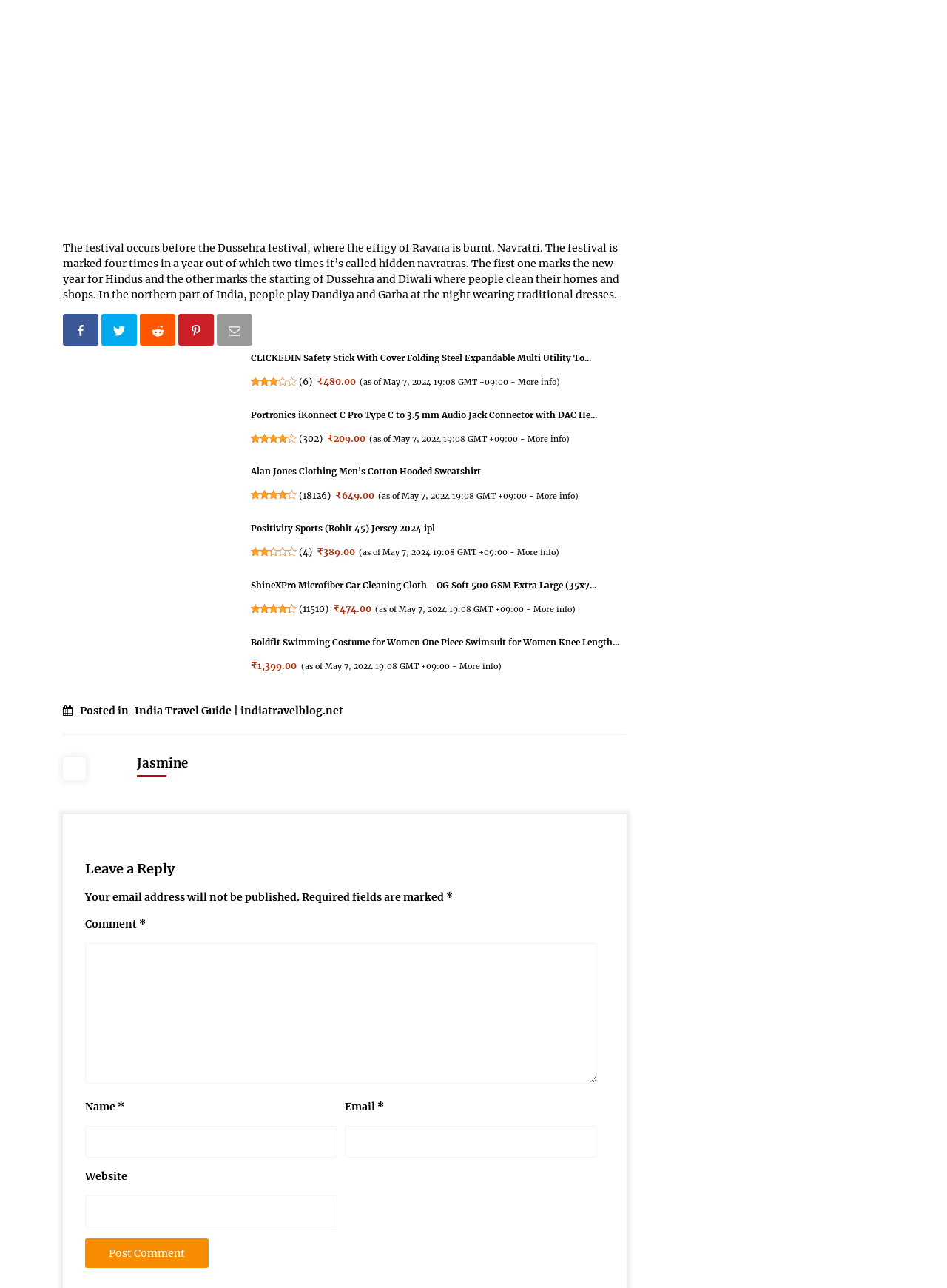Please determine the bounding box coordinates of the element to click in order to execute the following instruction: "visit Dobermann Rescue UK and Europe". The coordinates should be four float numbers between 0 and 1, specified as [left, top, right, bottom].

None